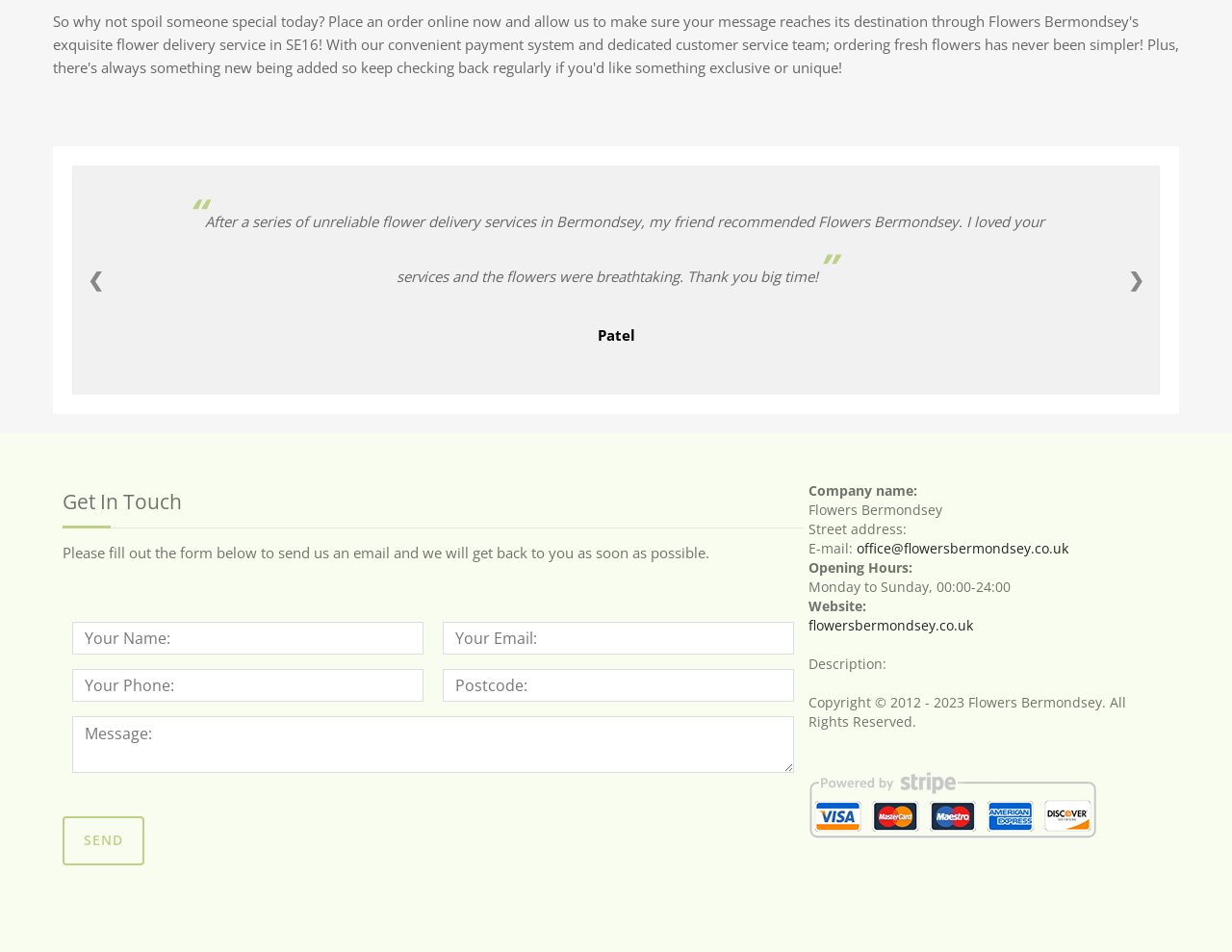Identify the bounding box coordinates for the UI element described as follows: "flowersbermondsey.co.uk". Ensure the coordinates are four float numbers between 0 and 1, formatted as [left, top, right, bottom].

[0.656, 0.647, 0.79, 0.666]